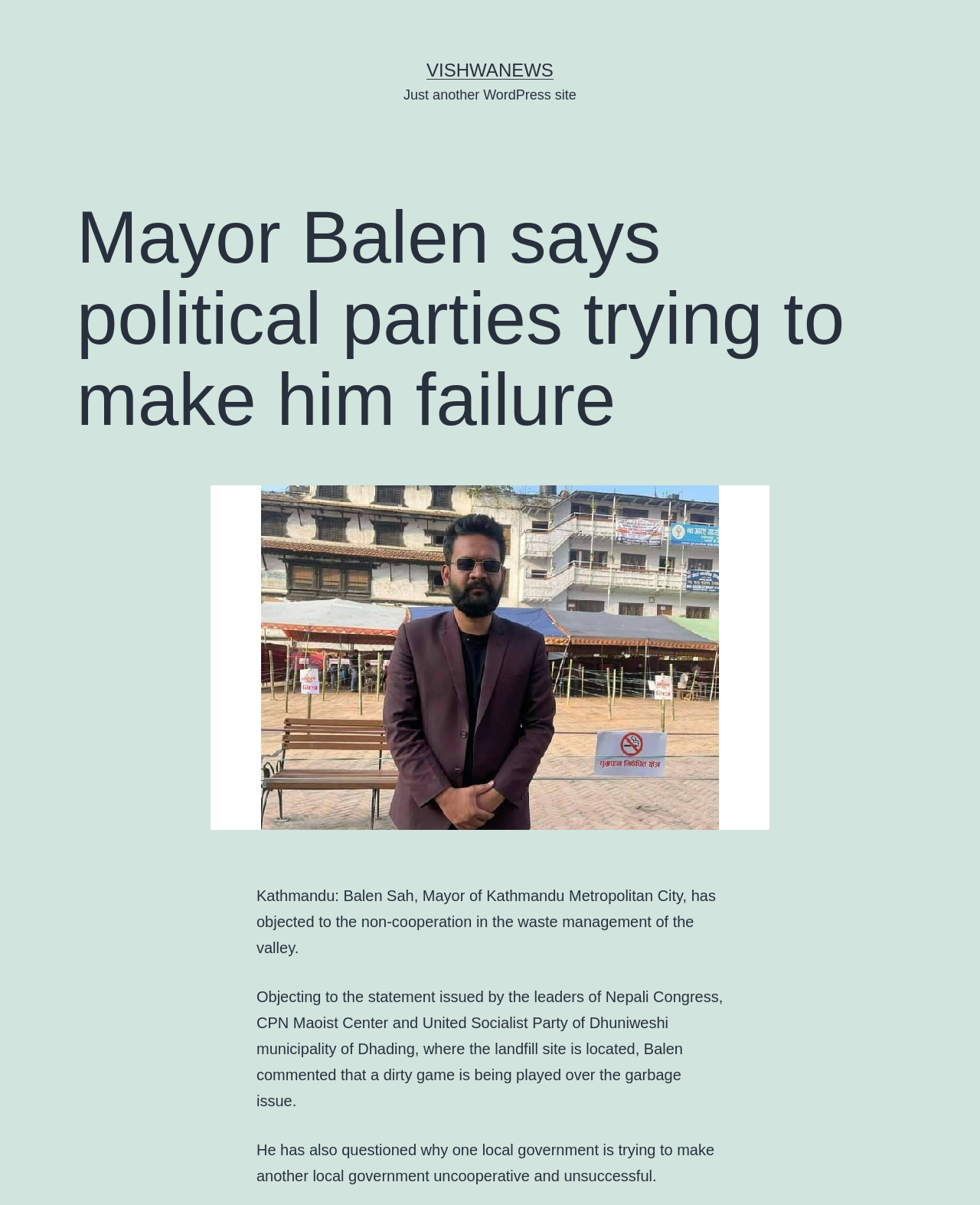Find and generate the main title of the webpage.

Mayor Balen says political parties trying to make him failure